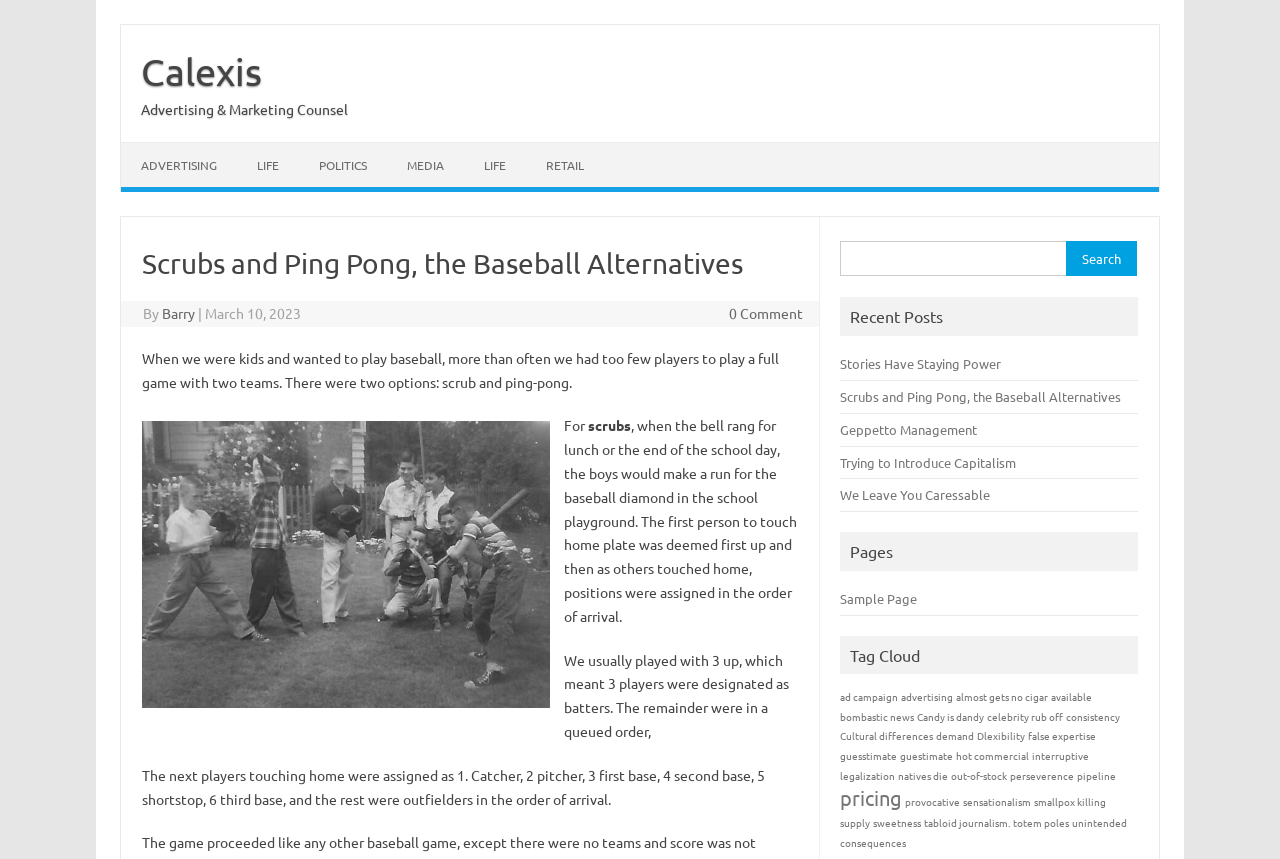What is the author of this article?
Provide an in-depth answer to the question, covering all aspects.

The author of this article can be found by looking at the header section of the webpage, where it says 'By Barry'.